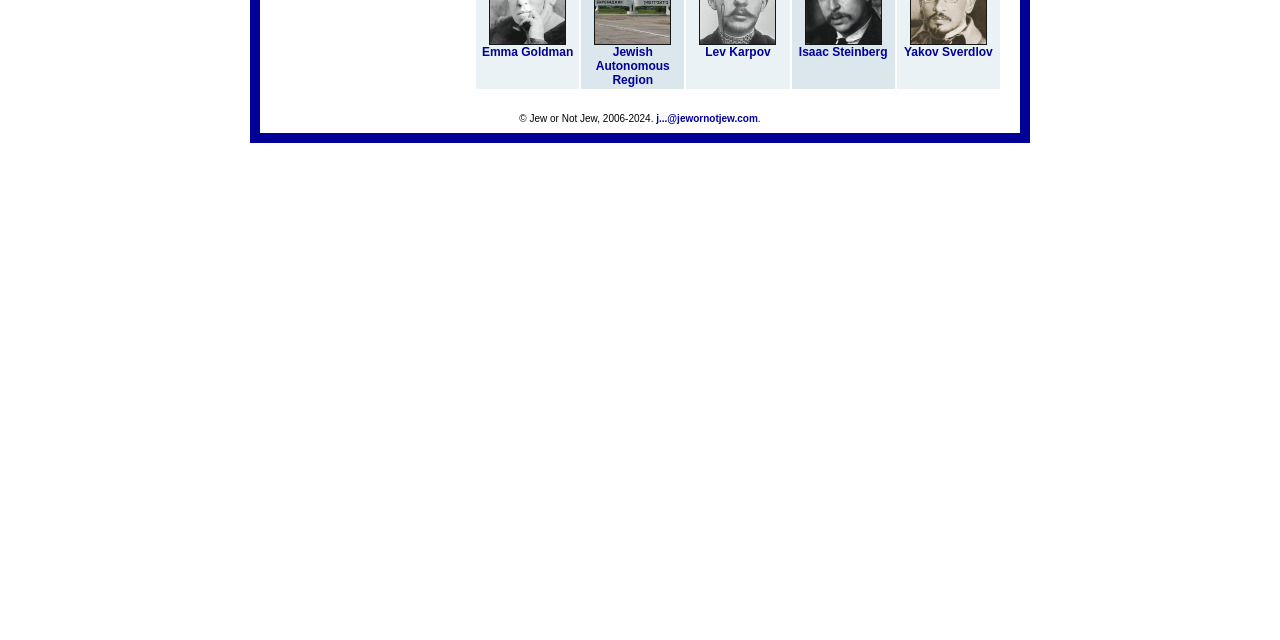Using the provided element description: "j...@jewornotjew.com", determine the bounding box coordinates of the corresponding UI element in the screenshot.

[0.513, 0.176, 0.592, 0.193]